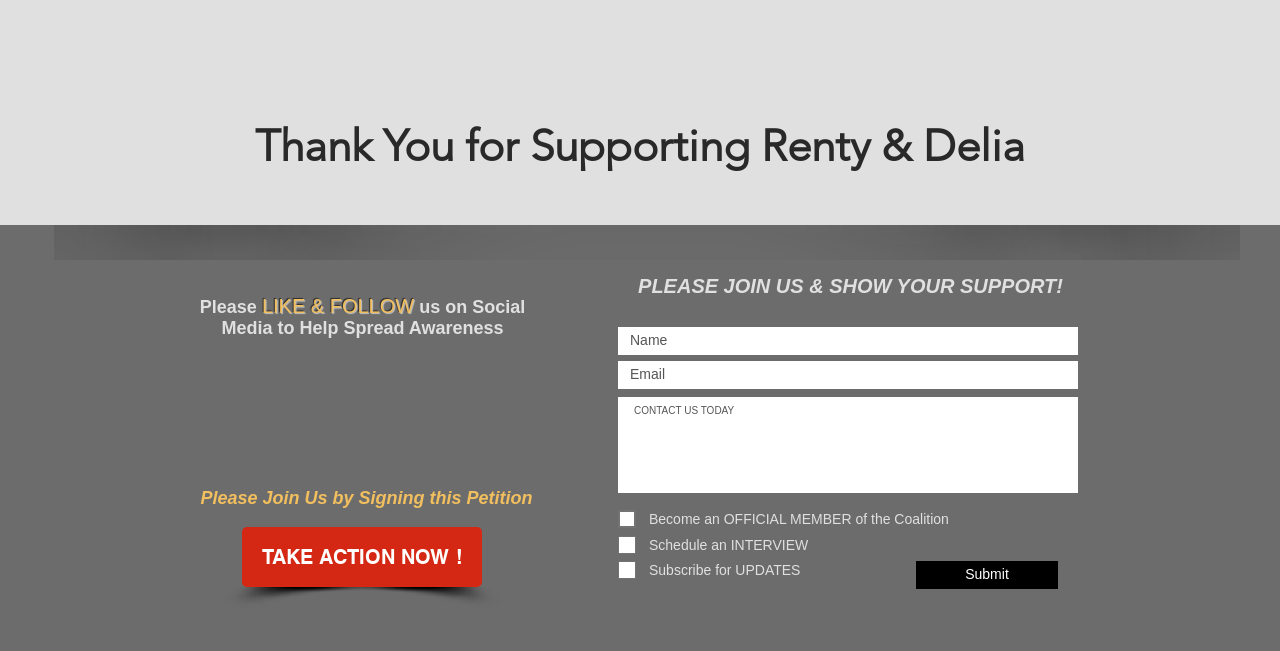What is required to submit the form?
Can you offer a detailed and complete answer to this question?

The form on the webpage requires users to enter their name and email address. These fields are marked as 'required' and must be filled in before the form can be submitted.